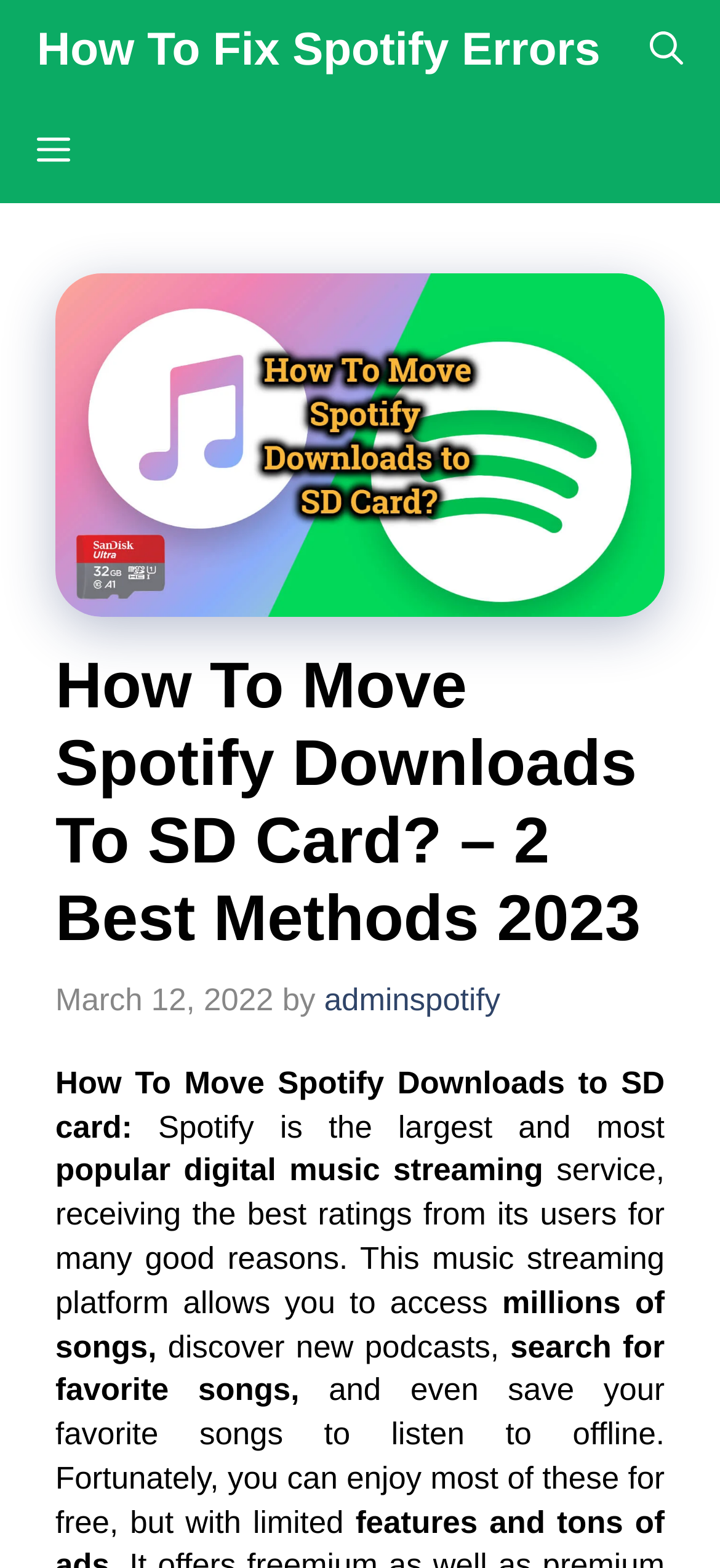Calculate the bounding box coordinates for the UI element based on the following description: "aria-label="Open Search Bar"". Ensure the coordinates are four float numbers between 0 and 1, i.e., [left, top, right, bottom].

[0.851, 0.0, 1.0, 0.065]